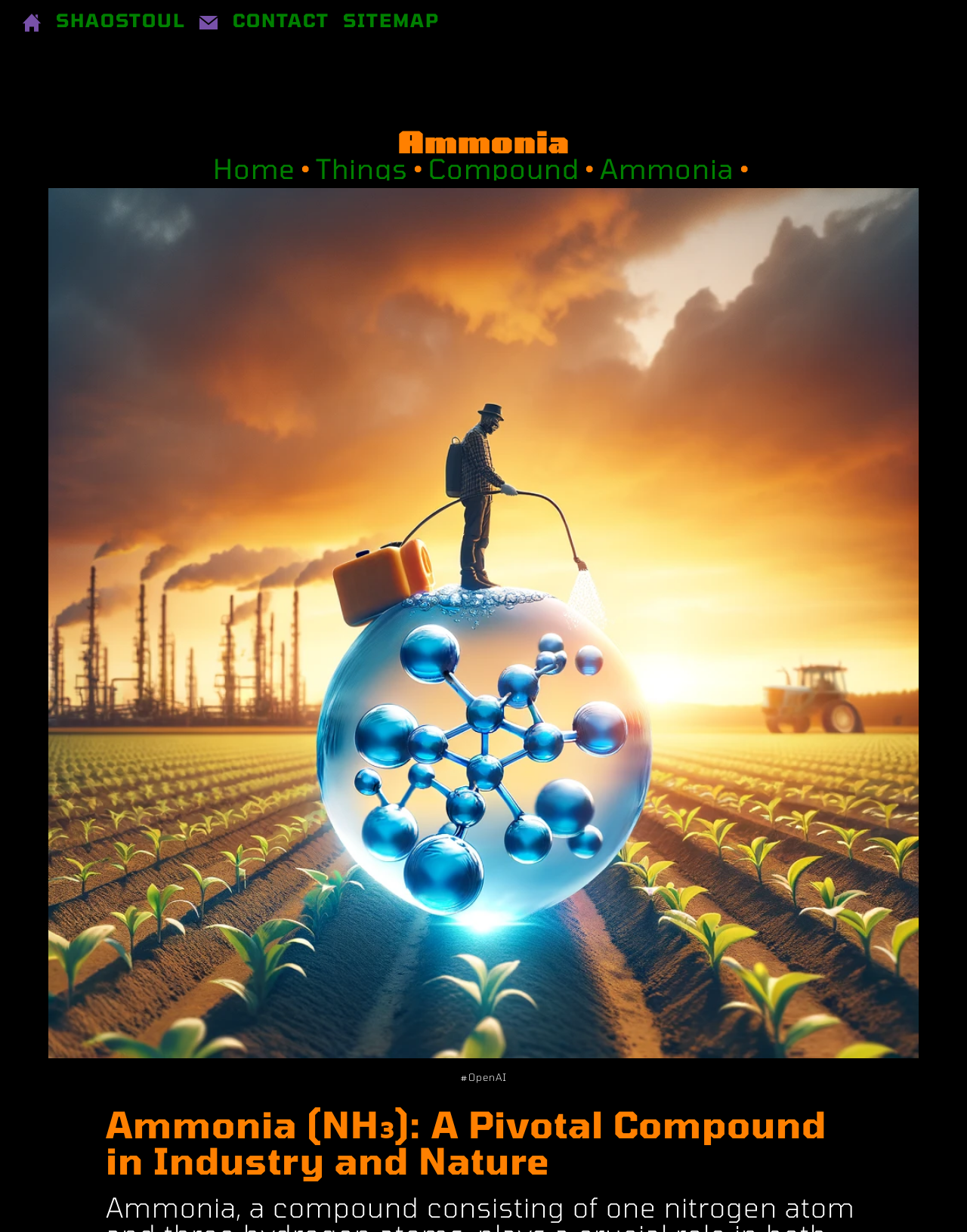Based on what you see in the screenshot, provide a thorough answer to this question: What is the caption of the image on the page?

The image on the page has a caption that reads 'You are currently viewing Ammonia', which suggests that the image is related to the topic of ammonia.